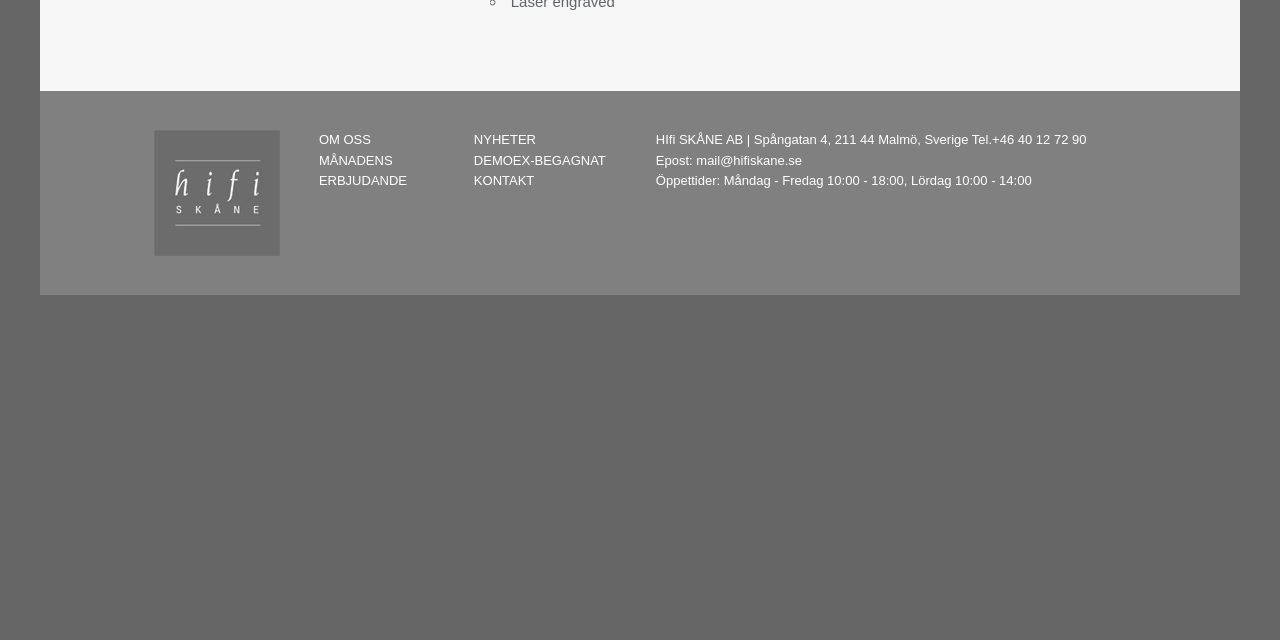Identify the bounding box coordinates for the UI element that matches this description: "OM OSS".

[0.249, 0.206, 0.29, 0.229]